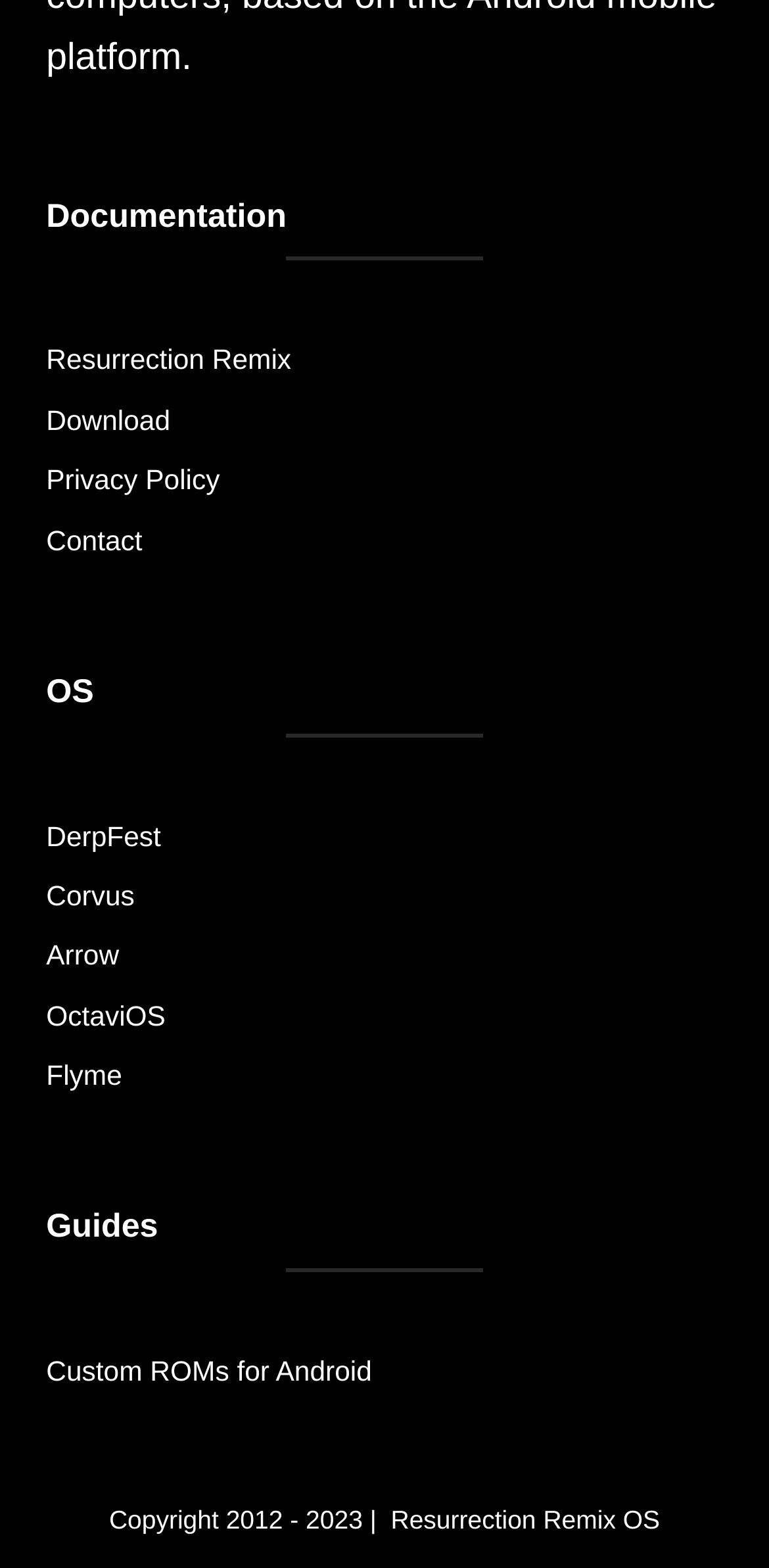What is the purpose of the horizontal separator?
Refer to the screenshot and respond with a concise word or phrase.

To separate sections